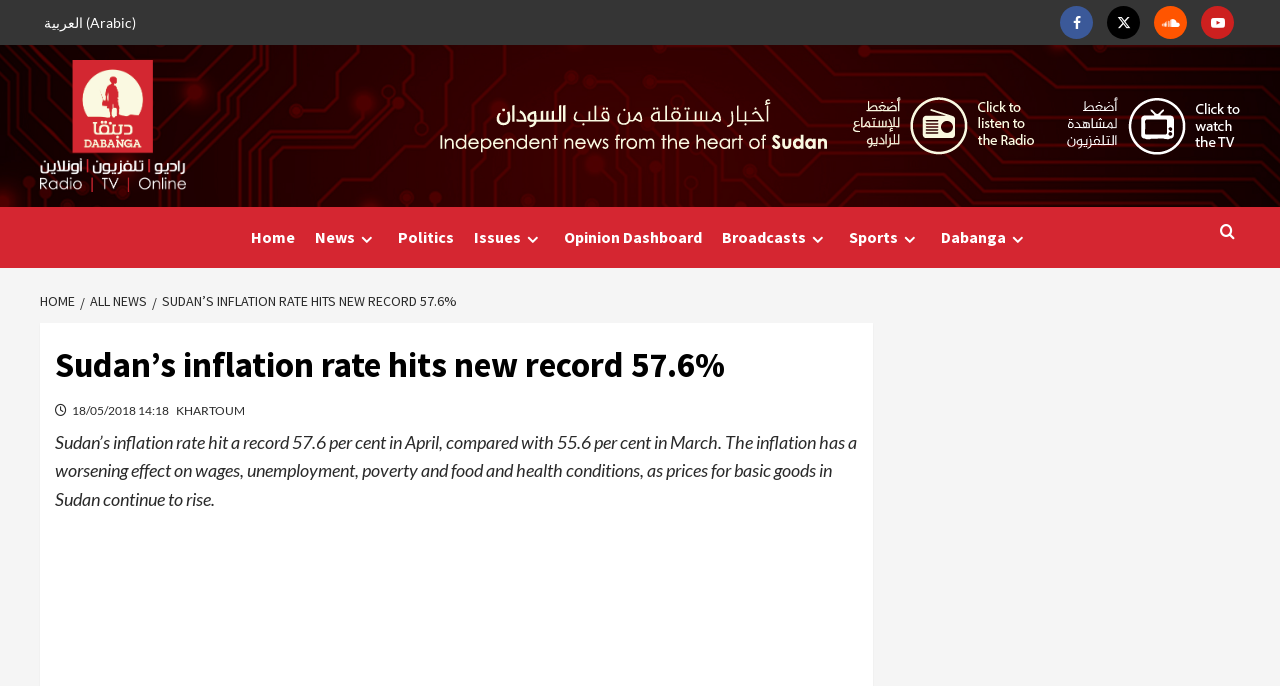Identify the coordinates of the bounding box for the element that must be clicked to accomplish the instruction: "Switch to Arabic language".

[0.031, 0.0, 0.114, 0.066]